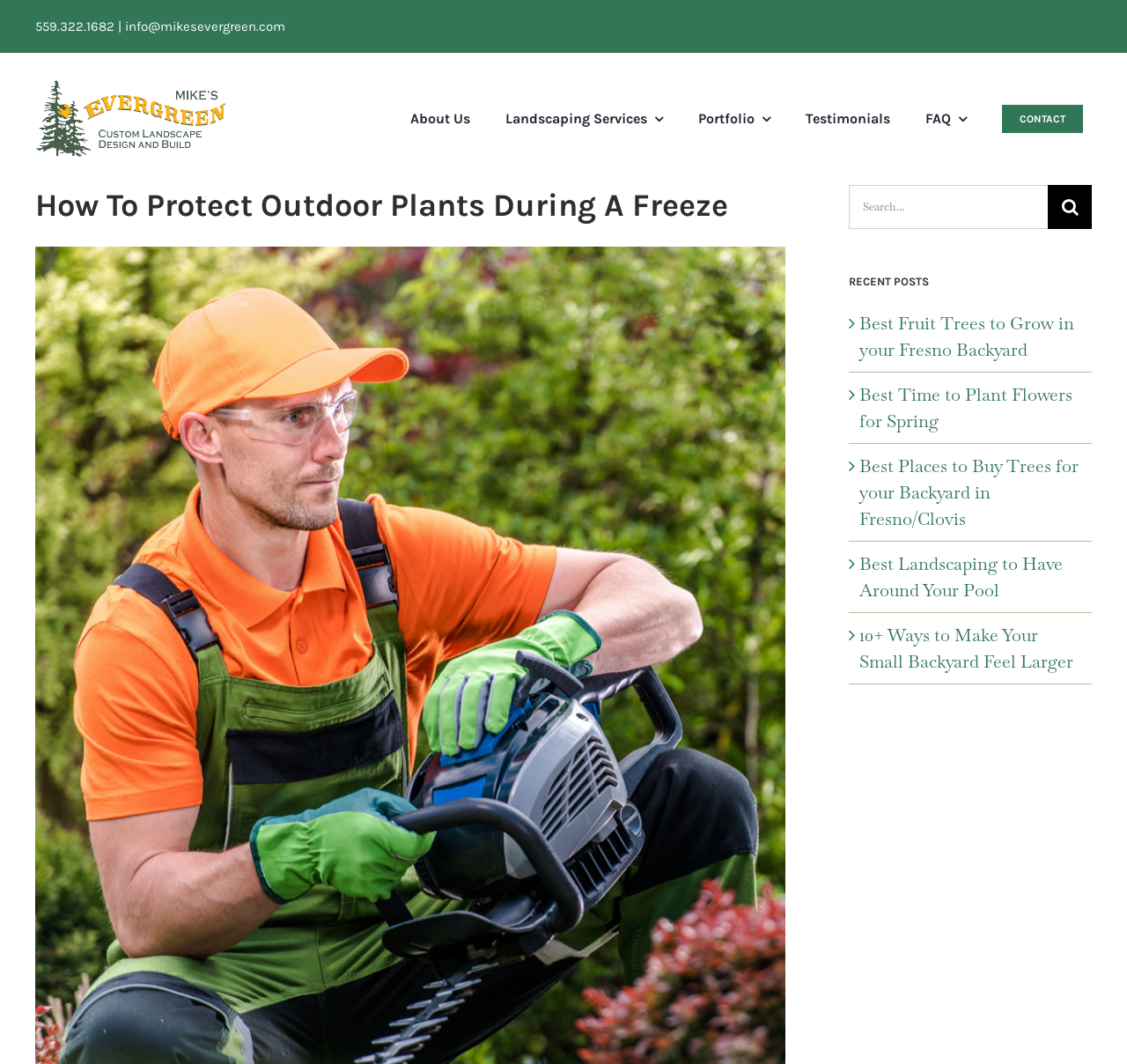Predict the bounding box coordinates of the UI element that matches this description: "FAQ". The coordinates should be in the format [left, top, right, bottom] with each value between 0 and 1.

[0.821, 0.085, 0.858, 0.138]